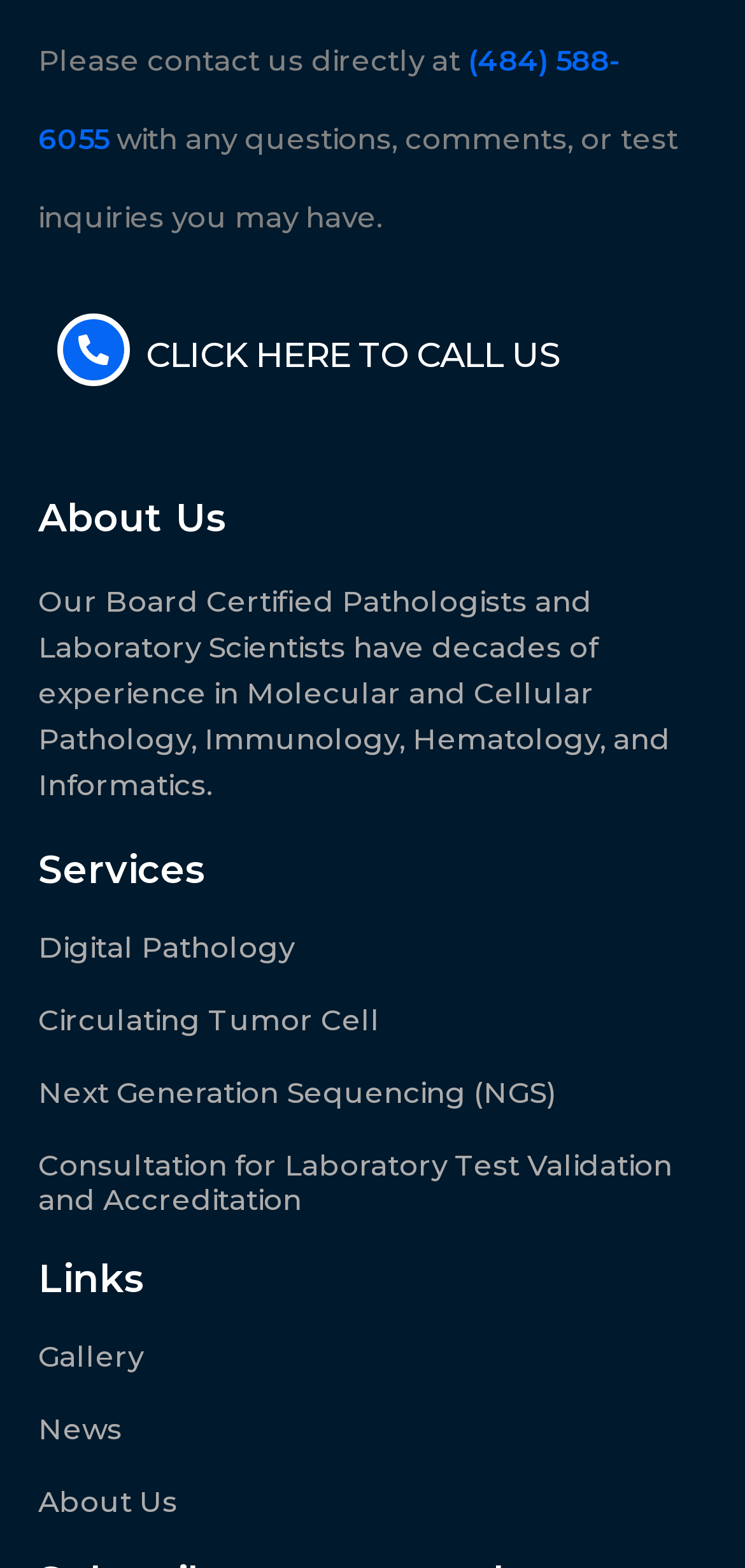Please predict the bounding box coordinates of the element's region where a click is necessary to complete the following instruction: "call the phone number". The coordinates should be represented by four float numbers between 0 and 1, i.e., [left, top, right, bottom].

[0.051, 0.027, 0.833, 0.1]